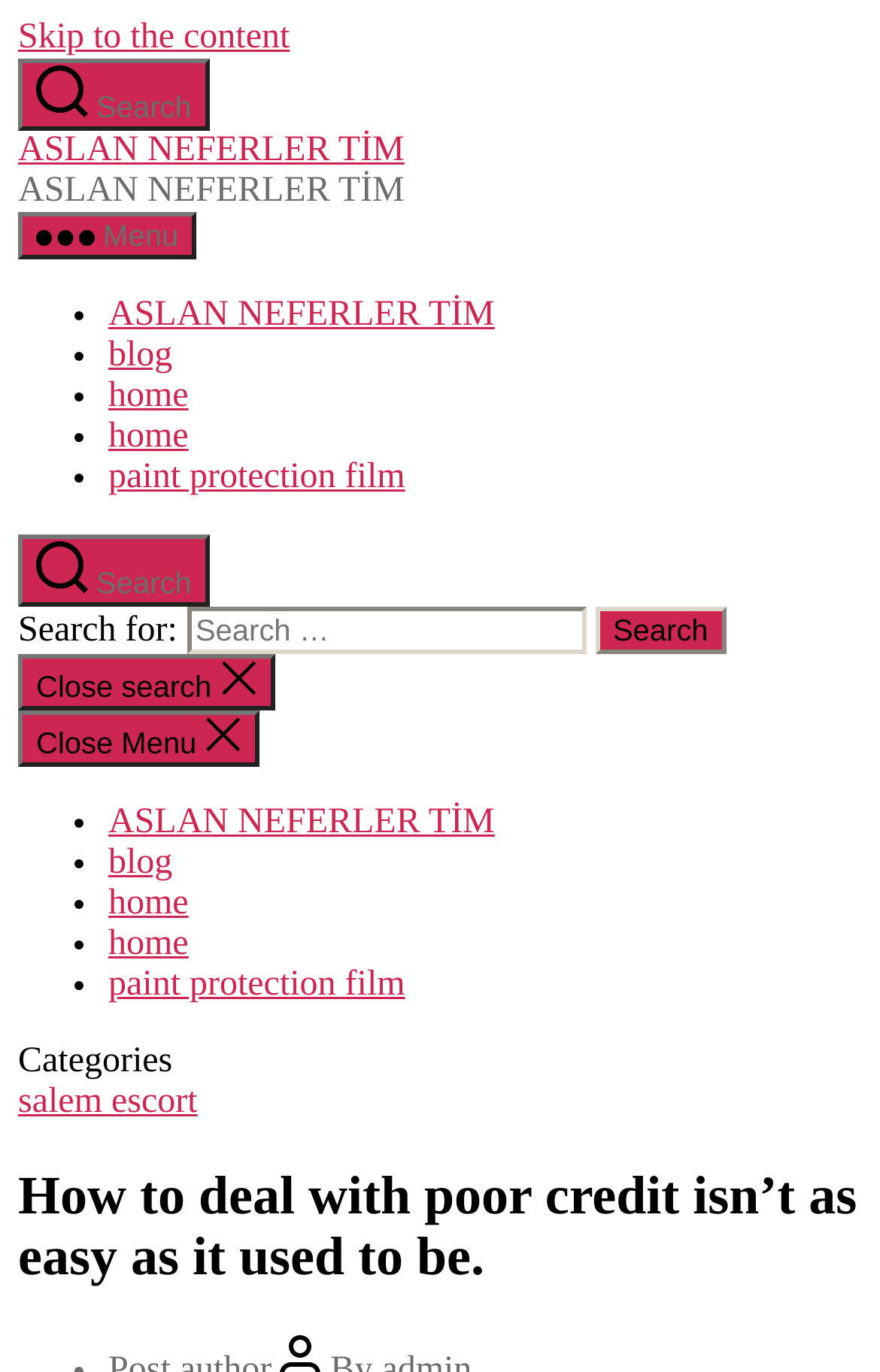What is the purpose of the button with the text 'Search'?
Give a comprehensive and detailed explanation for the question.

I found multiple instances of a button with the text 'Search' on the webpage. Its purpose is likely to search the website, as it is accompanied by a search box and a 'Search for:' label.